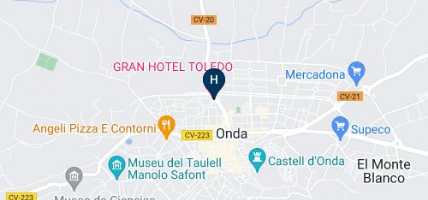Please provide a comprehensive answer to the question below using the information from the image: What is the purpose of the map?

The map is displaying the location of the Gran Hotel Toledo in Onda, Spain, and it highlights the hotel's proximity to local amenities and attractions. This suggests that the purpose of the map is to provide potential guests with an easy understanding of the hotel's accessibility and convenience, making it an ideal choice for travelers looking to explore the area.